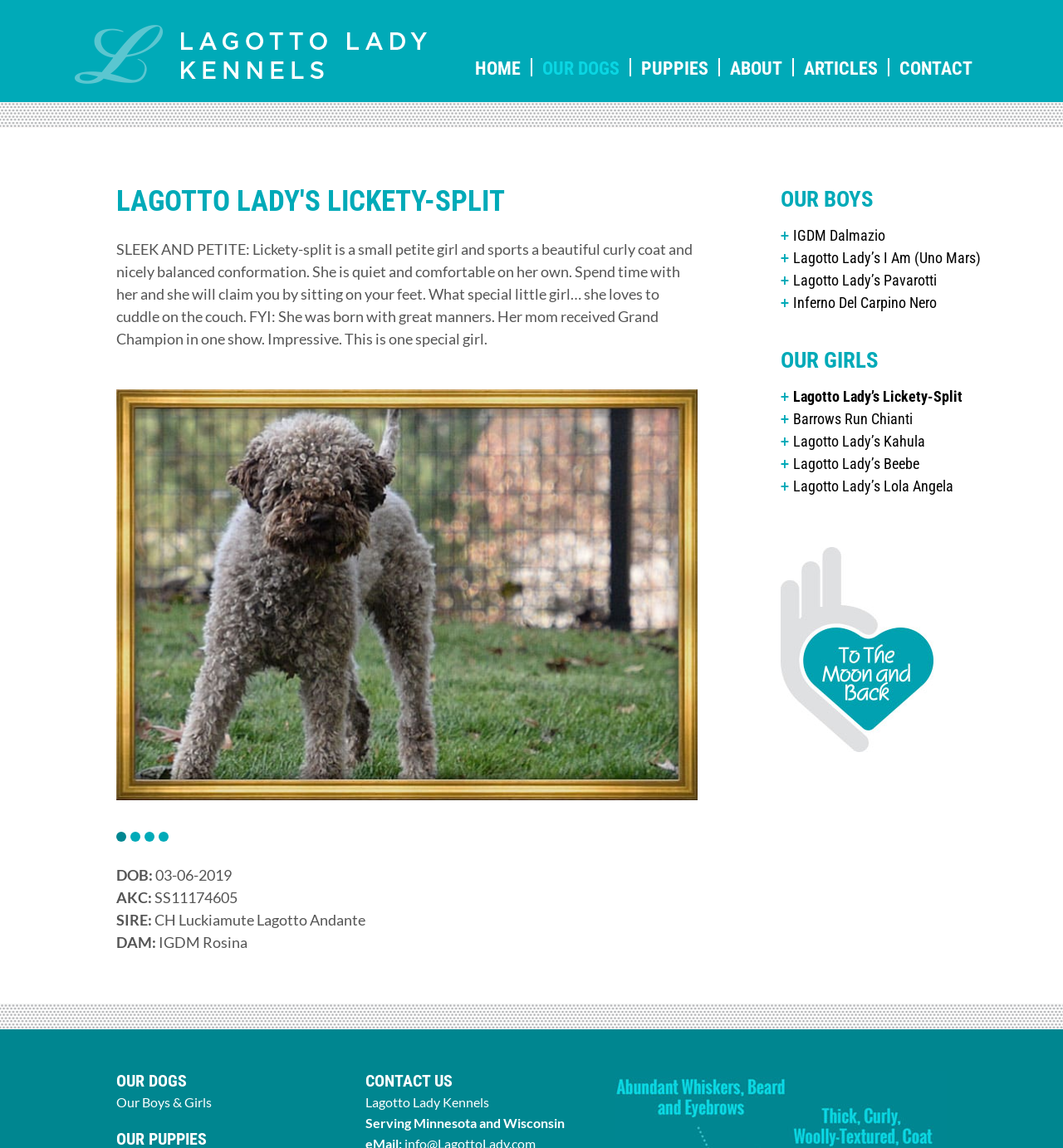Create a detailed narrative of the webpage’s visual and textual elements.

This webpage is about Lagotto Lady Kennels, a breeder of Lagotto Romagnolo dogs. At the top left, there is a logo image of "Lagotto Lady" with a link to the homepage. Next to it, there are six navigation links: "HOME", "OUR DOGS", "PUPPIES", "ABOUT", "ARTICLES", and "CONTACT".

Below the navigation links, there is a heading "LAGOTTO LADY'S LICKETY-SPLIT" followed by a descriptive paragraph about Lickety-Split, a small petite girl with a beautiful curly coat and nicely balanced conformation. She is quiet and comfortable on her own, loves to cuddle, and has great manners.

To the right of the paragraph, there are several details about Lickety-Split, including her date of birth, AKC registration number, sire, and dam.

Further down, there are two headings: "OUR BOYS" and "OUR GIRLS", each followed by a list of links to individual dog profiles. The links are arranged in a single column, with the boys' links above the girls' links.

On the right side of the page, there is an image with the caption "to-the-moon-and-back". Below the image, there are three lines of text: "OUR DOGS", "Our Boys & Girls", and "CONTACT US" with the kennel's name and location.

Overall, the webpage provides information about Lagotto Lady Kennels and their dogs, with a focus on Lickety-Split.